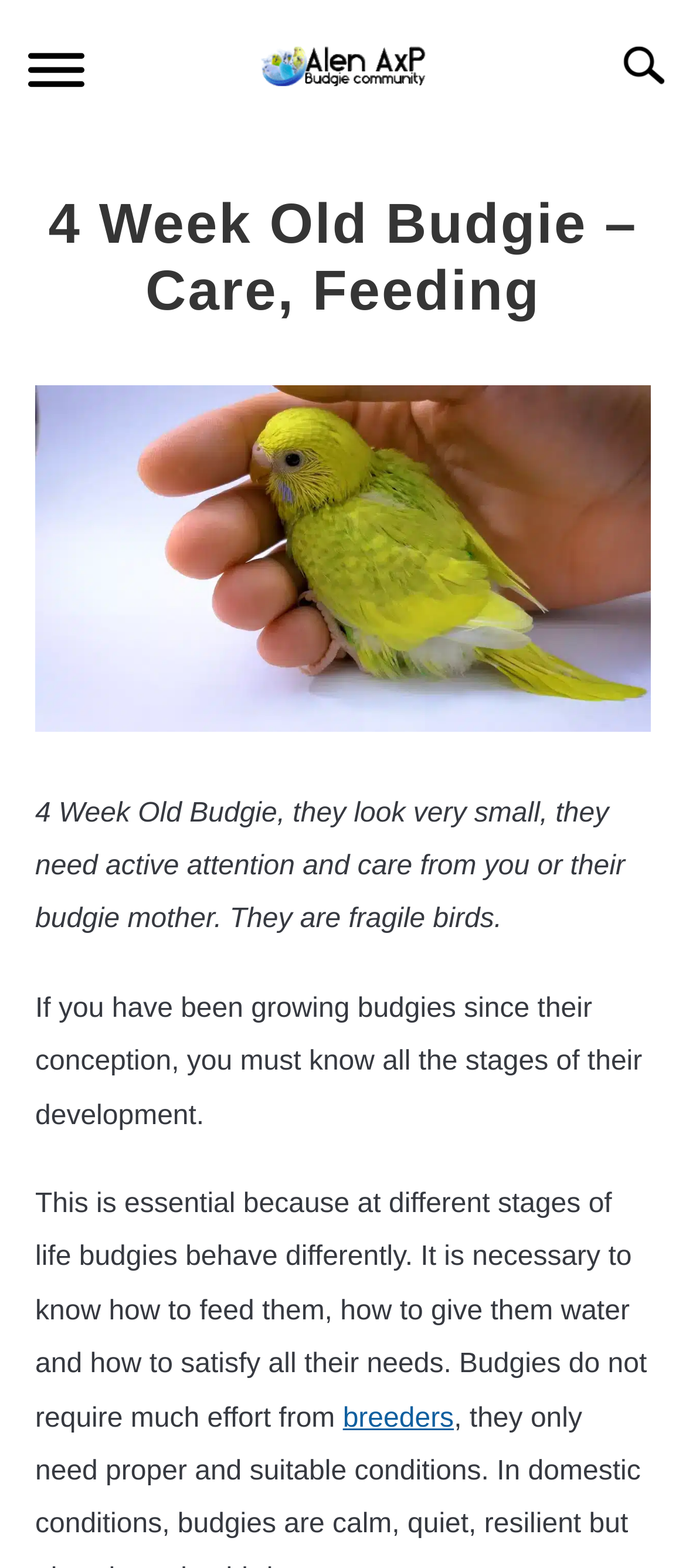Determine the bounding box coordinates of the region I should click to achieve the following instruction: "Click the 'Menu' button". Ensure the bounding box coordinates are four float numbers between 0 and 1, i.e., [left, top, right, bottom].

[0.0, 0.015, 0.164, 0.08]